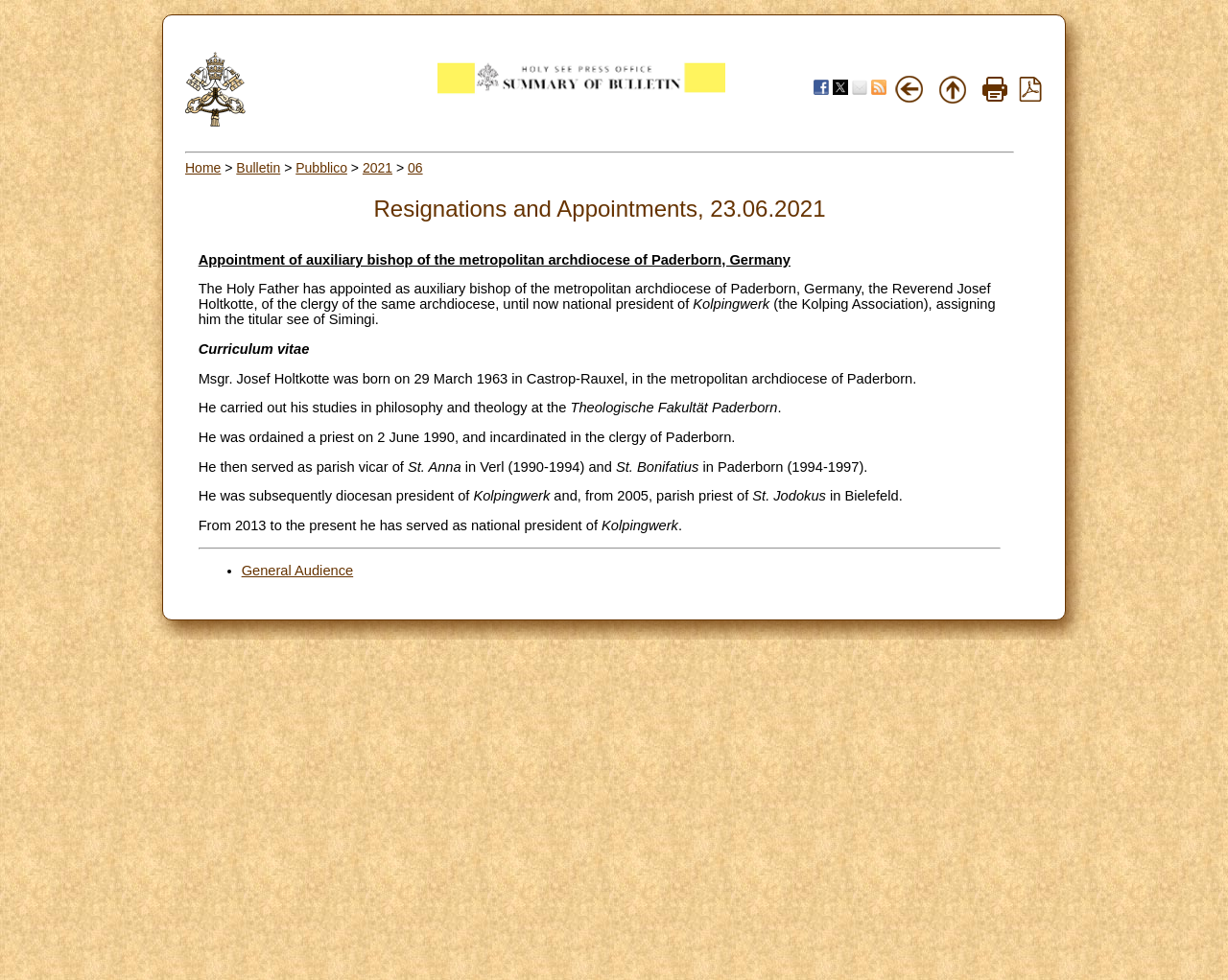Identify the bounding box coordinates of the section that should be clicked to achieve the task described: "go to Facebook".

[0.662, 0.084, 0.675, 0.1]